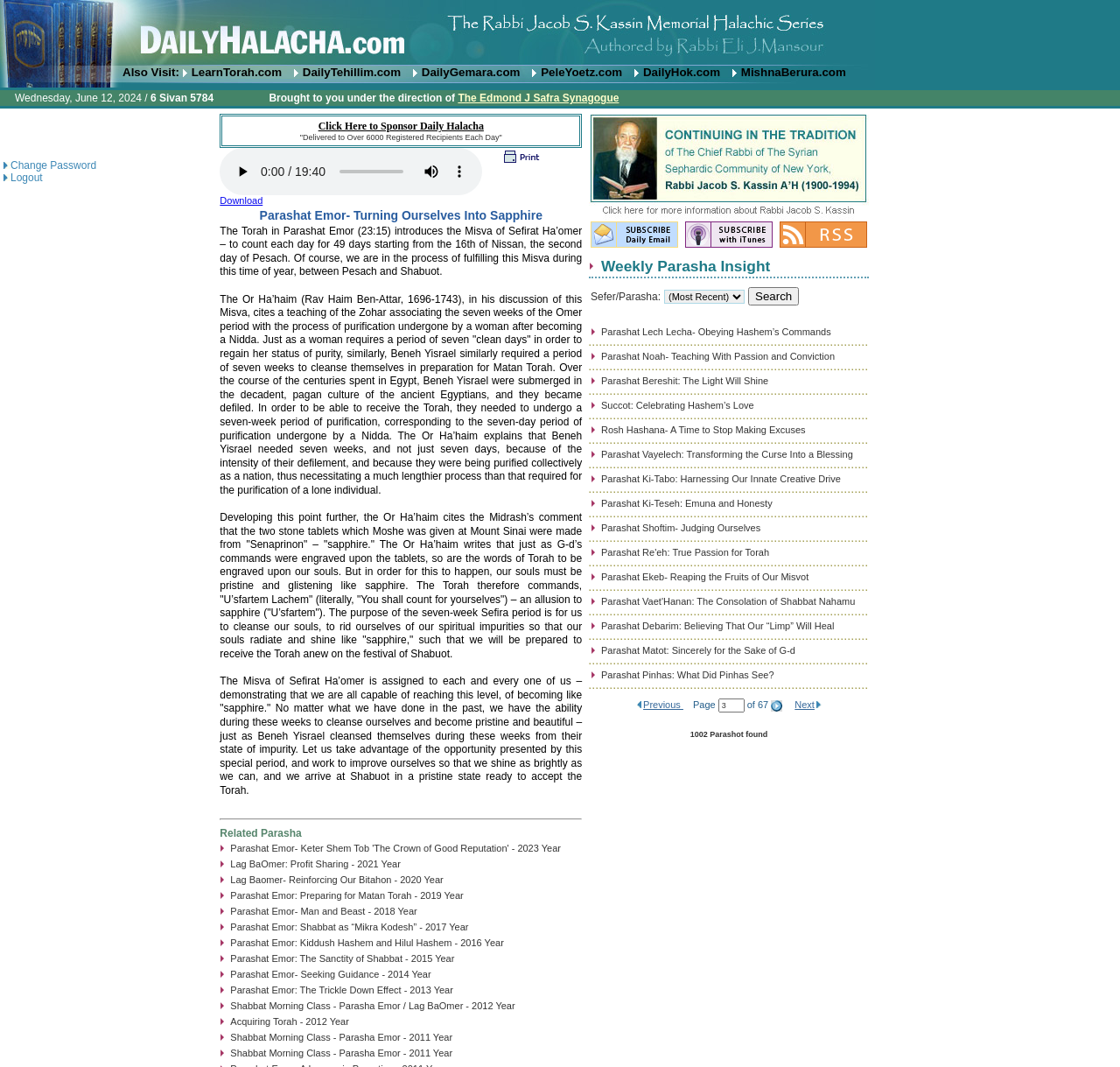Using the description: "PeleYoetz.com", identify the bounding box of the corresponding UI element in the screenshot.

[0.475, 0.062, 0.563, 0.074]